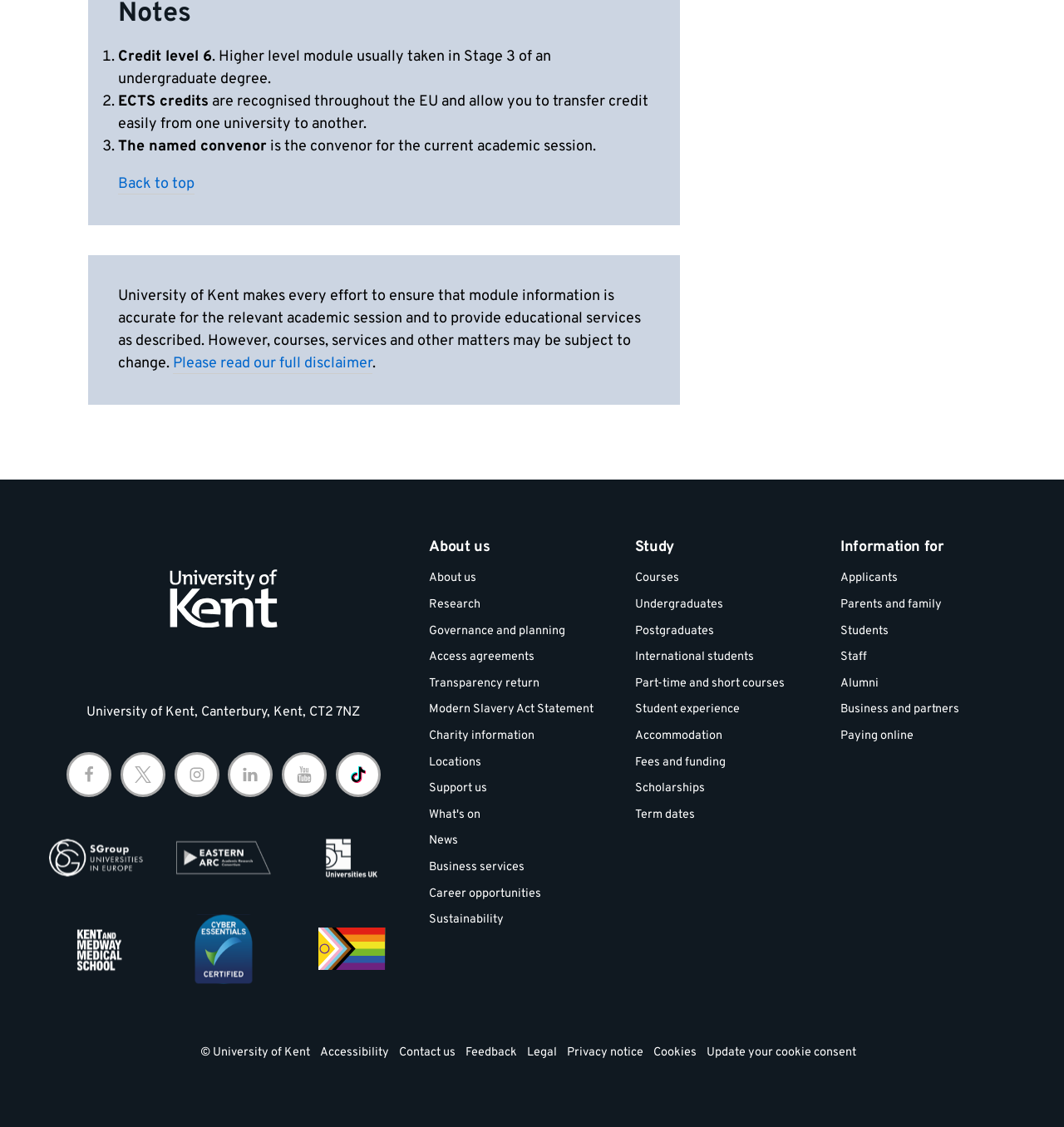Please locate the bounding box coordinates of the element that should be clicked to achieve the given instruction: "Search for dental information".

None